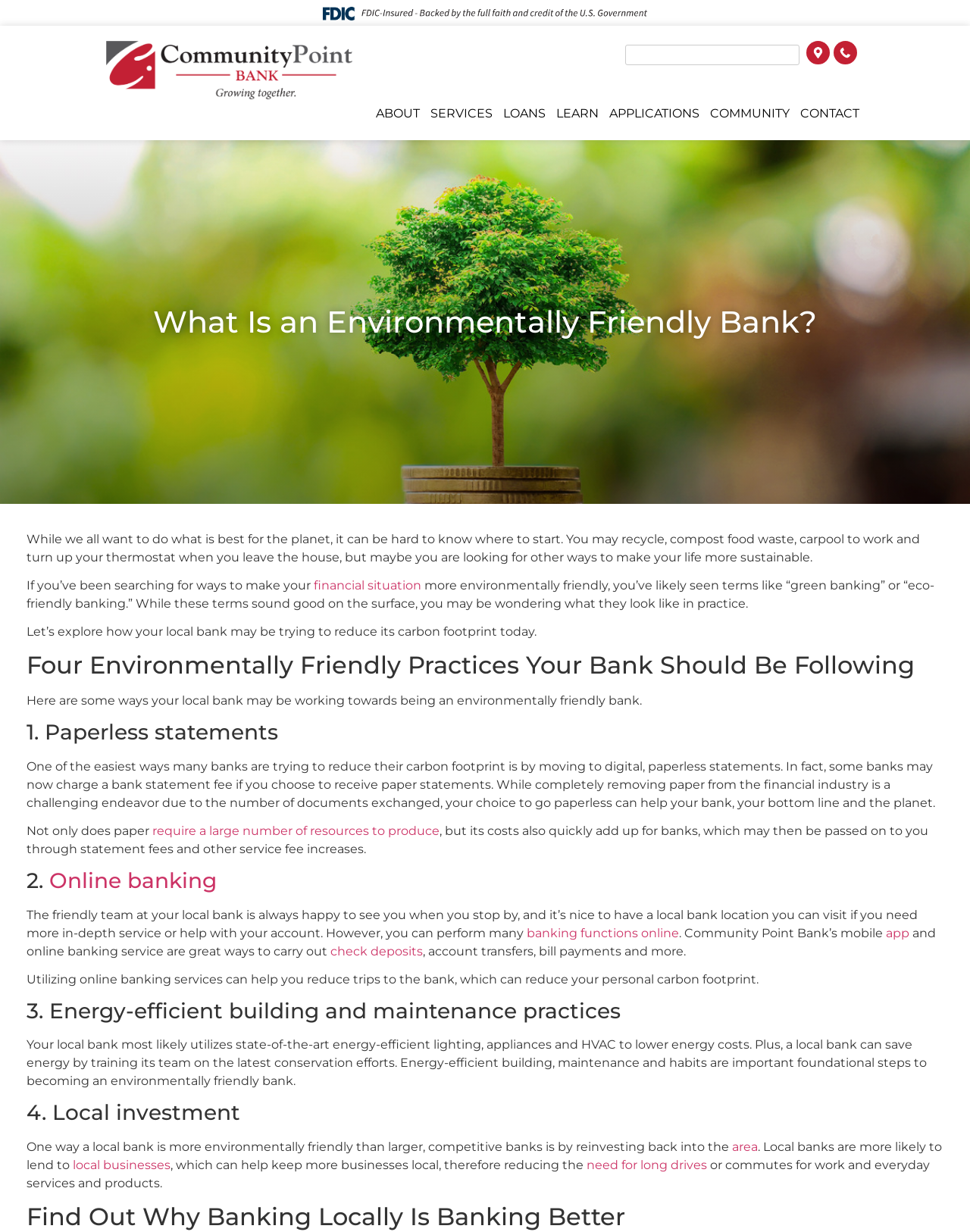Describe all the visual and textual components of the webpage comprehensively.

This webpage is about Community Point Bank, with a focus on environmentally friendly banking practices. At the top of the page, there is a logo of Community Point Bank, accompanied by a search bar and a navigation menu. Below the logo, there are several links to different sections of the website, including "ABOUT", "SERVICES", "LOANS", "LEARN", "APPLICATIONS", "COMMUNITY", and "CONTACT".

The main content of the page is divided into several sections, each with a heading. The first section is titled "What Is an Environmentally Friendly Bank?" and discusses the importance of sustainable banking practices. The second section, "Four Environmentally Friendly Practices Your Bank Should Be Following", outlines four ways that banks can reduce their carbon footprint. These practices include paperless statements, online banking, energy-efficient building and maintenance practices, and local investment.

Each of these practices is explained in more detail, with links to related topics such as online banking and mobile apps. The text also highlights the benefits of environmentally friendly banking, such as reducing personal carbon footprint and supporting local businesses.

At the bottom of the page, there is a final heading, "Find Out Why Banking Locally Is Banking Better", which encourages readers to learn more about the benefits of banking with Community Point Bank. Overall, the webpage is well-organized and easy to navigate, with clear headings and concise text that explains the importance of environmentally friendly banking practices.